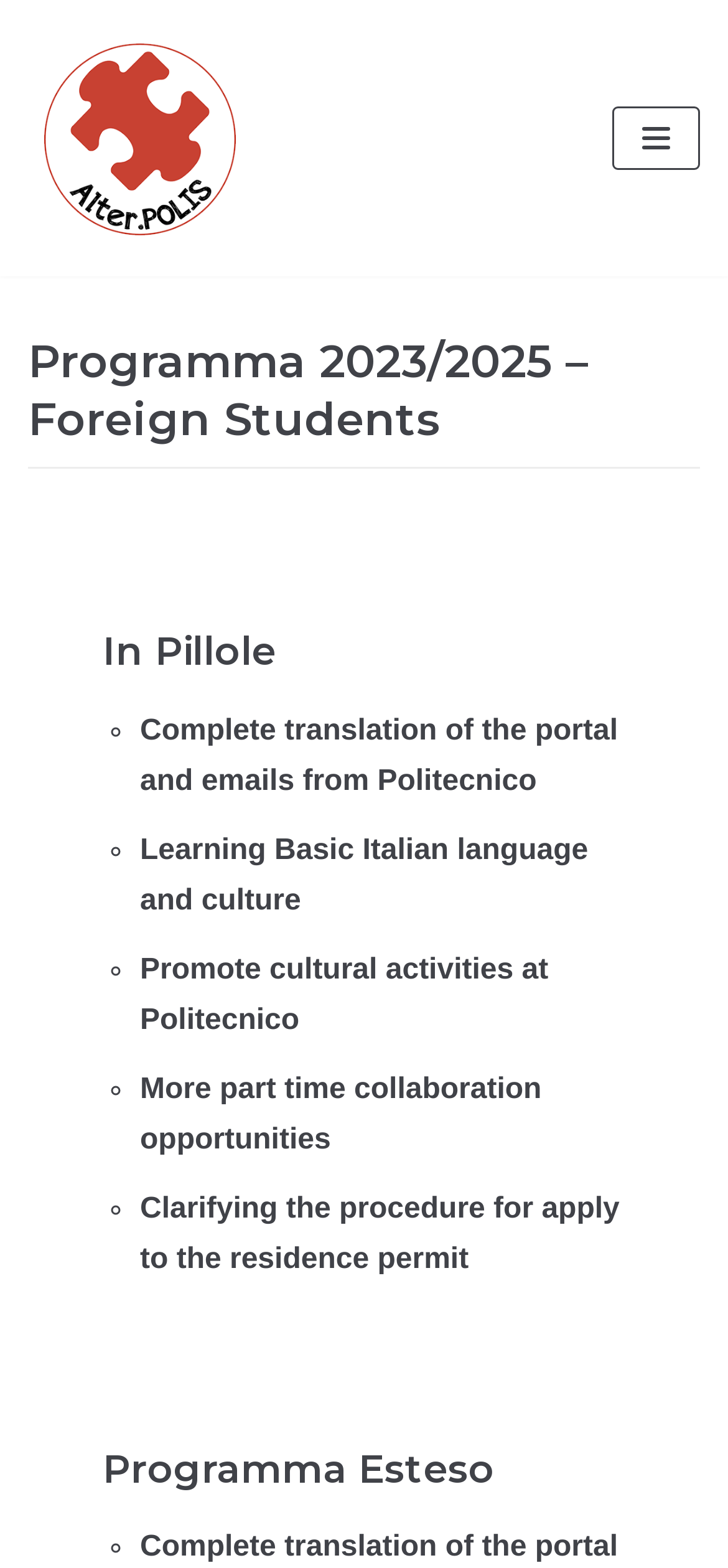What is the purpose of the 'Vai al contenuto' link?
Based on the image, please offer an in-depth response to the question.

The 'Vai al contenuto' link is a skip navigation link that allows users to bypass the navigation menu and go directly to the main content of the webpage, which is a common accessibility feature.